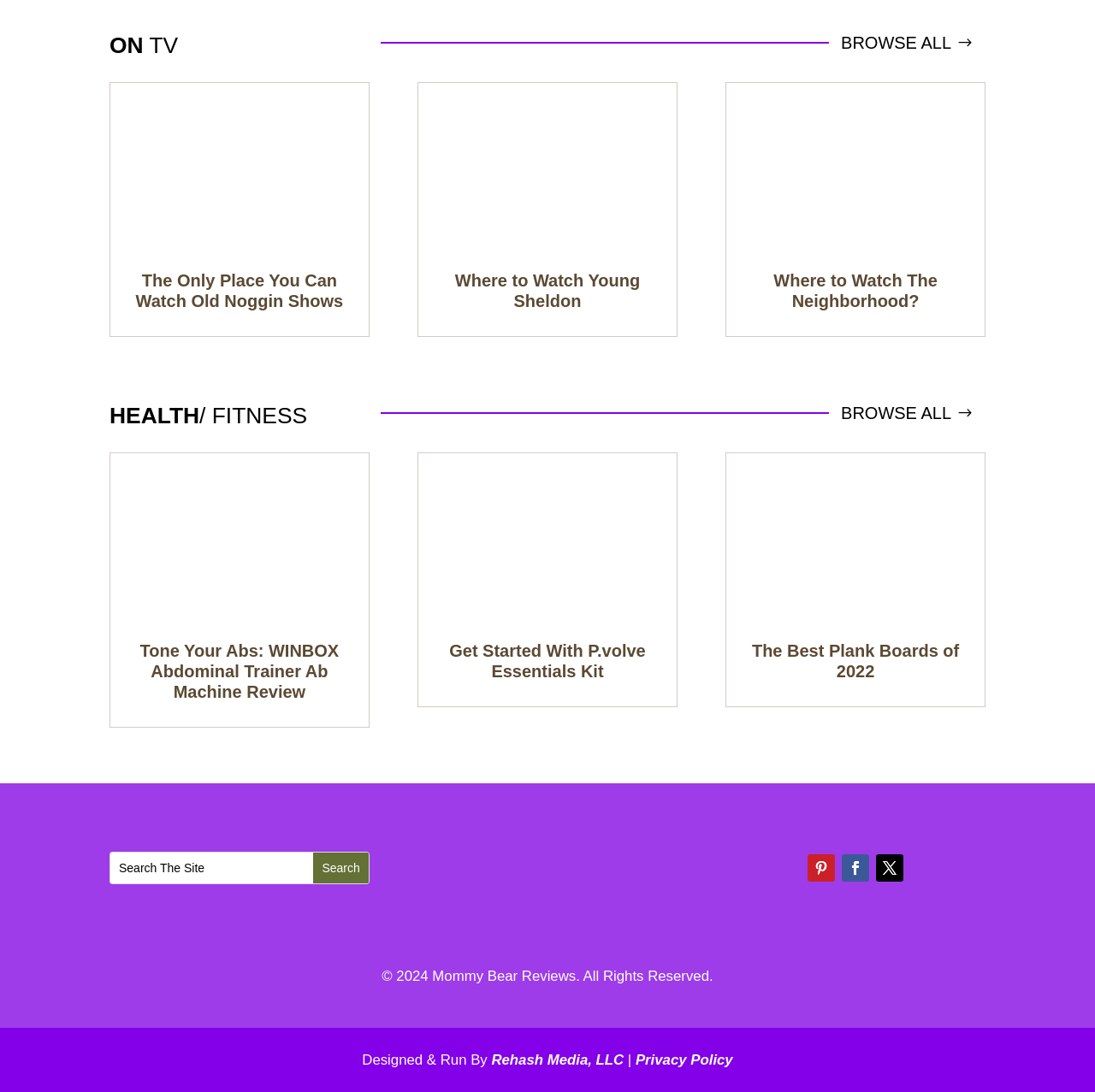Please identify the bounding box coordinates of where to click in order to follow the instruction: "View the privacy policy".

[0.58, 0.963, 0.669, 0.978]